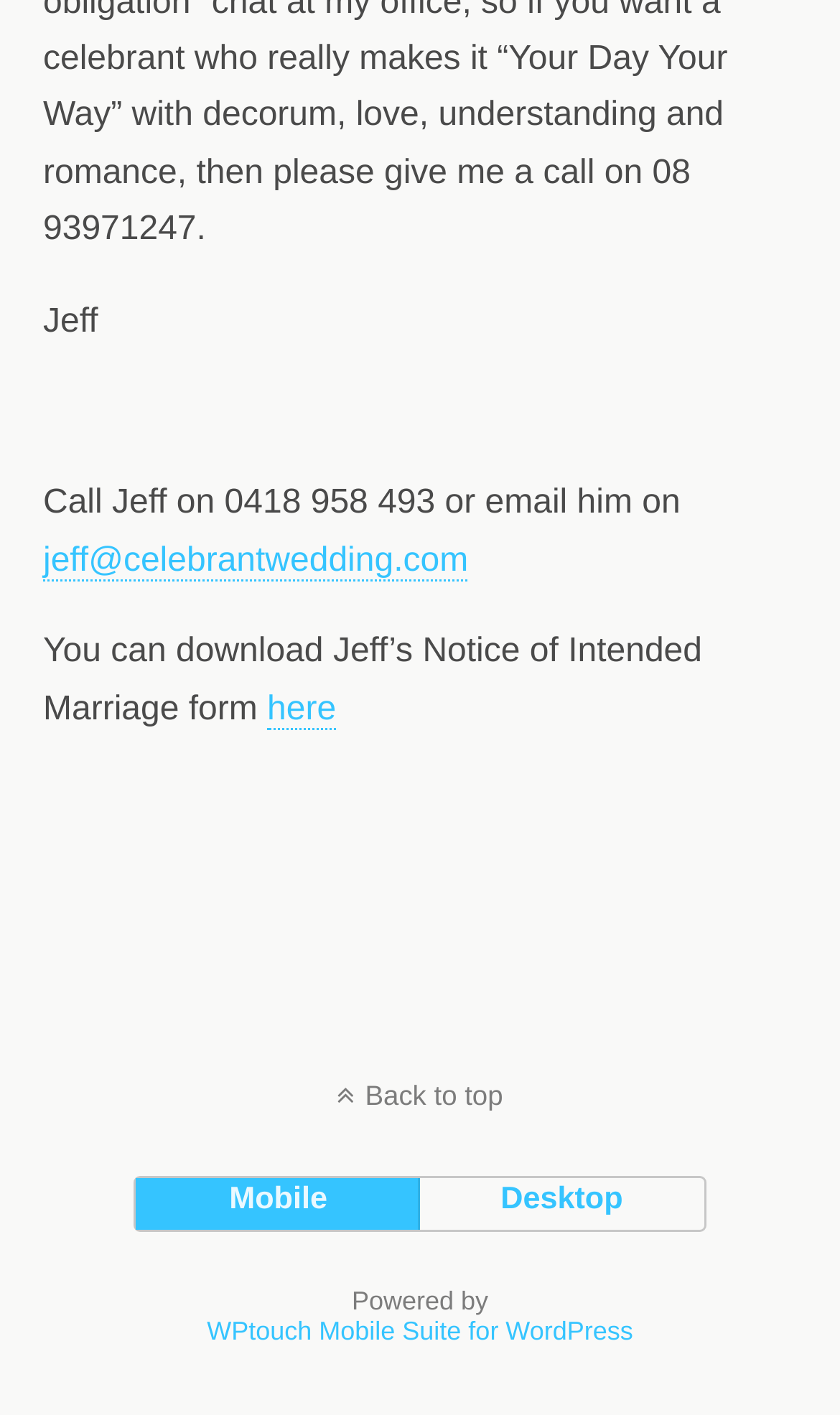Please provide a short answer using a single word or phrase for the question:
How can you contact Jeff?

Call or email